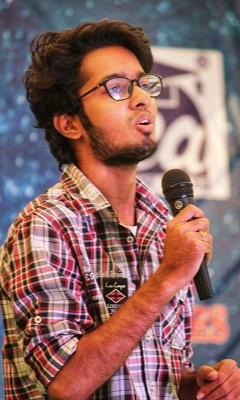Respond to the following question with a brief word or phrase:
What is the speaker's role in the scene?

Motivational speaker